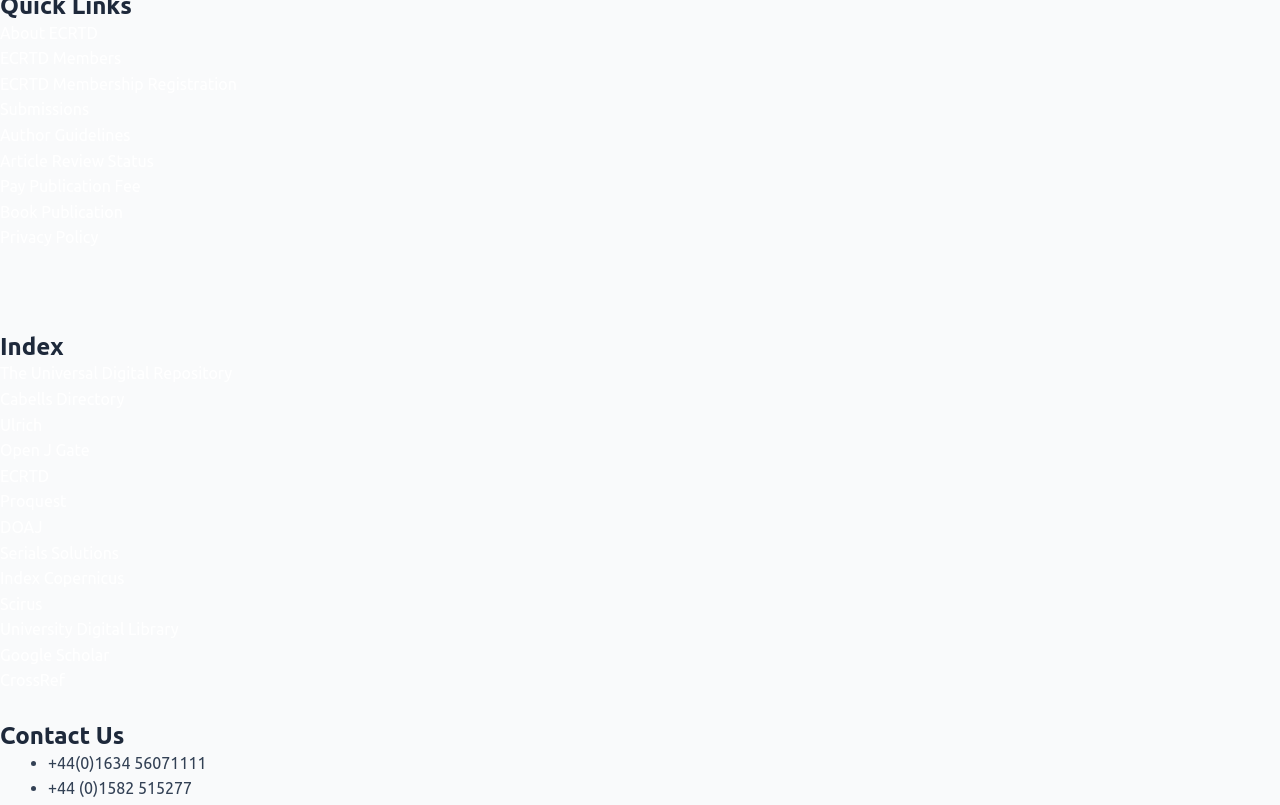Please provide a comprehensive answer to the question below using the information from the image: How many links are there under the 'Index' heading?

Under the 'Index' heading, there are 14 links which are 'The Universal Digital Repository', 'Cabells Directory', 'Ulrich', 'Open J Gate', 'ECRTD', 'Proquest', 'DOAJ', 'Serials Solutions', 'Index Copernicus', 'Scirus', 'University Digital Library', 'Google Scholar', and 'CrossRef'. These links are located below the 'Index' heading with bounding boxes ranging from [0.0, 0.453, 0.181, 0.475] to [0.0, 0.834, 0.051, 0.856].